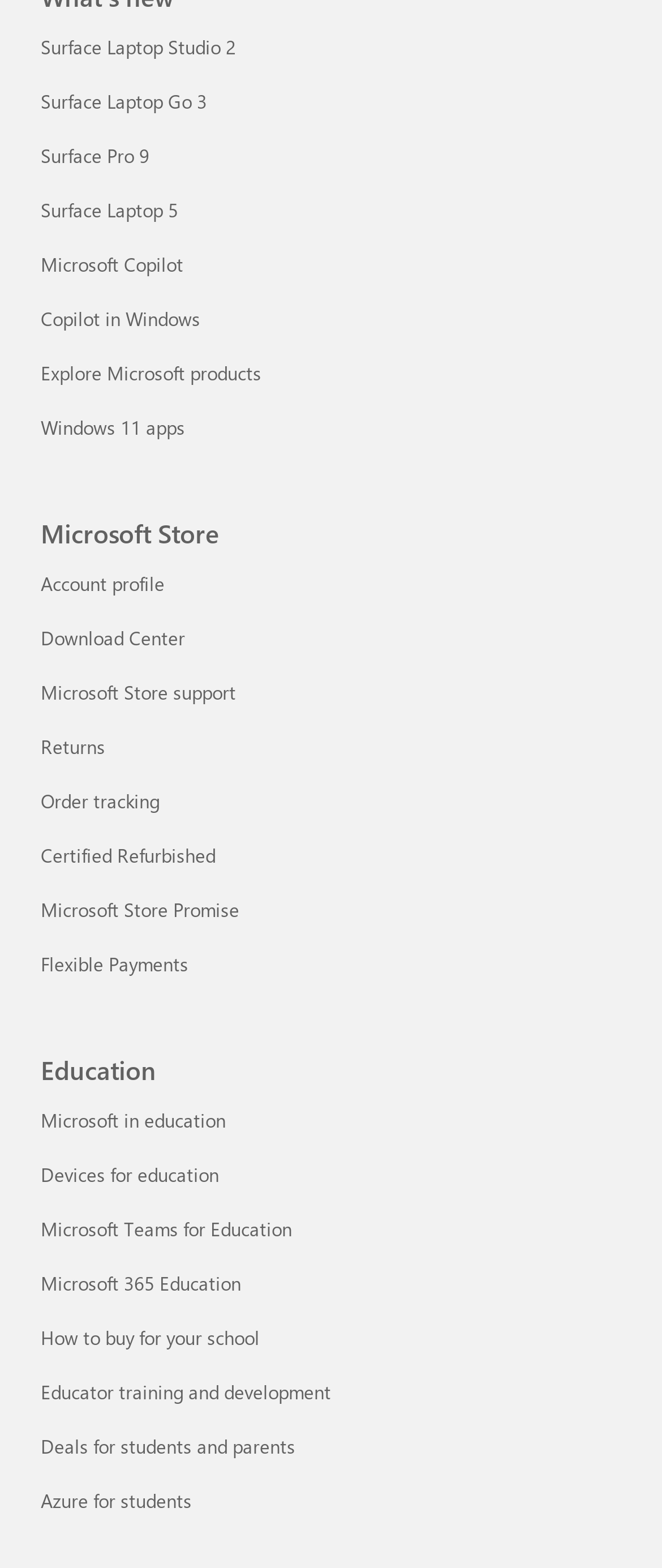Extract the bounding box coordinates of the UI element described: "Microsoft Store support". Provide the coordinates in the format [left, top, right, bottom] with values ranging from 0 to 1.

[0.062, 0.433, 0.356, 0.449]